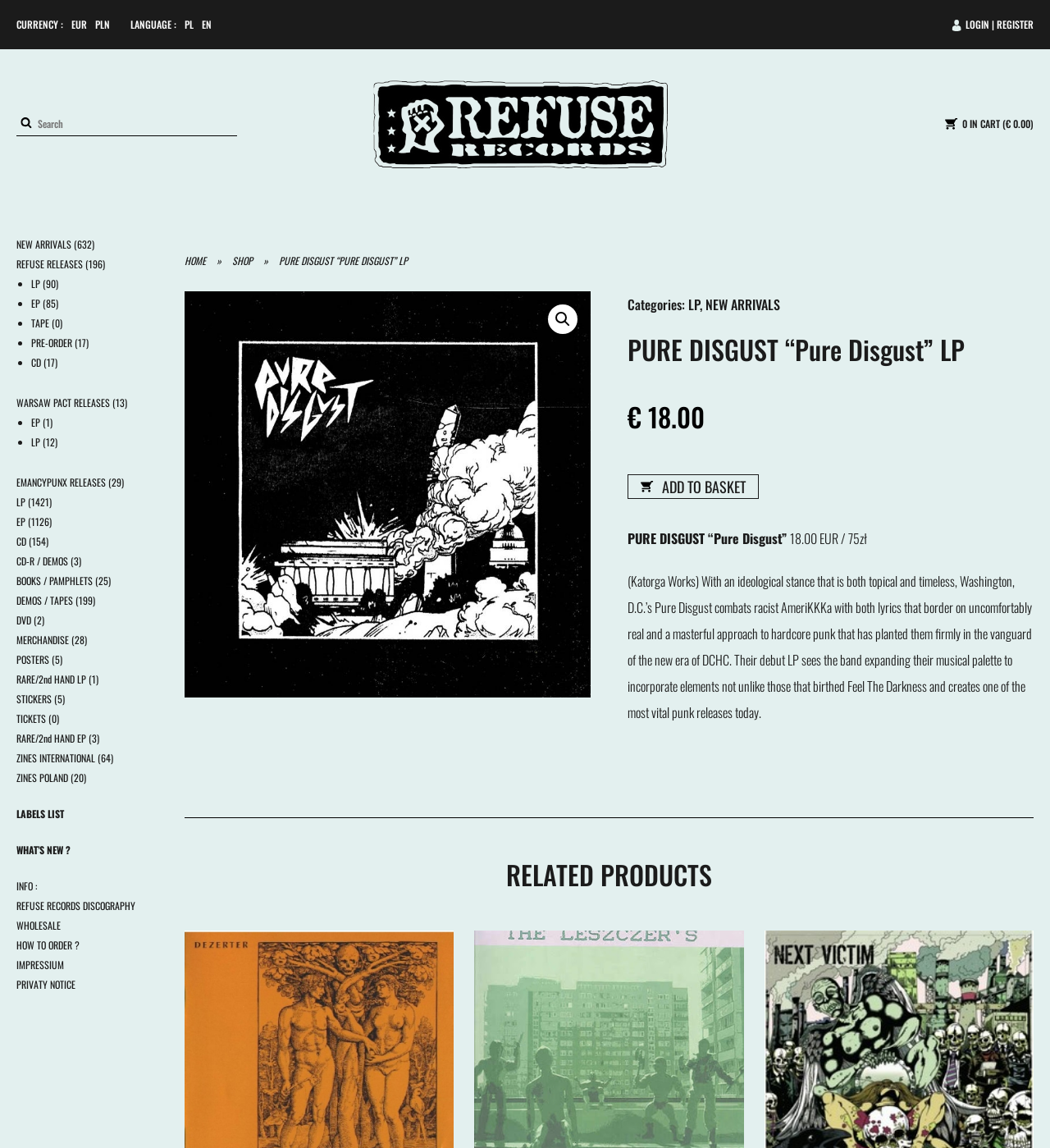Given the element description, predict the bounding box coordinates in the format (top-left x, top-left y, bottom-right x, bottom-right y). Make sure all values are between 0 and 1. Here is the element description: 0 in cart (€ 0.00)

[0.9, 0.102, 0.984, 0.114]